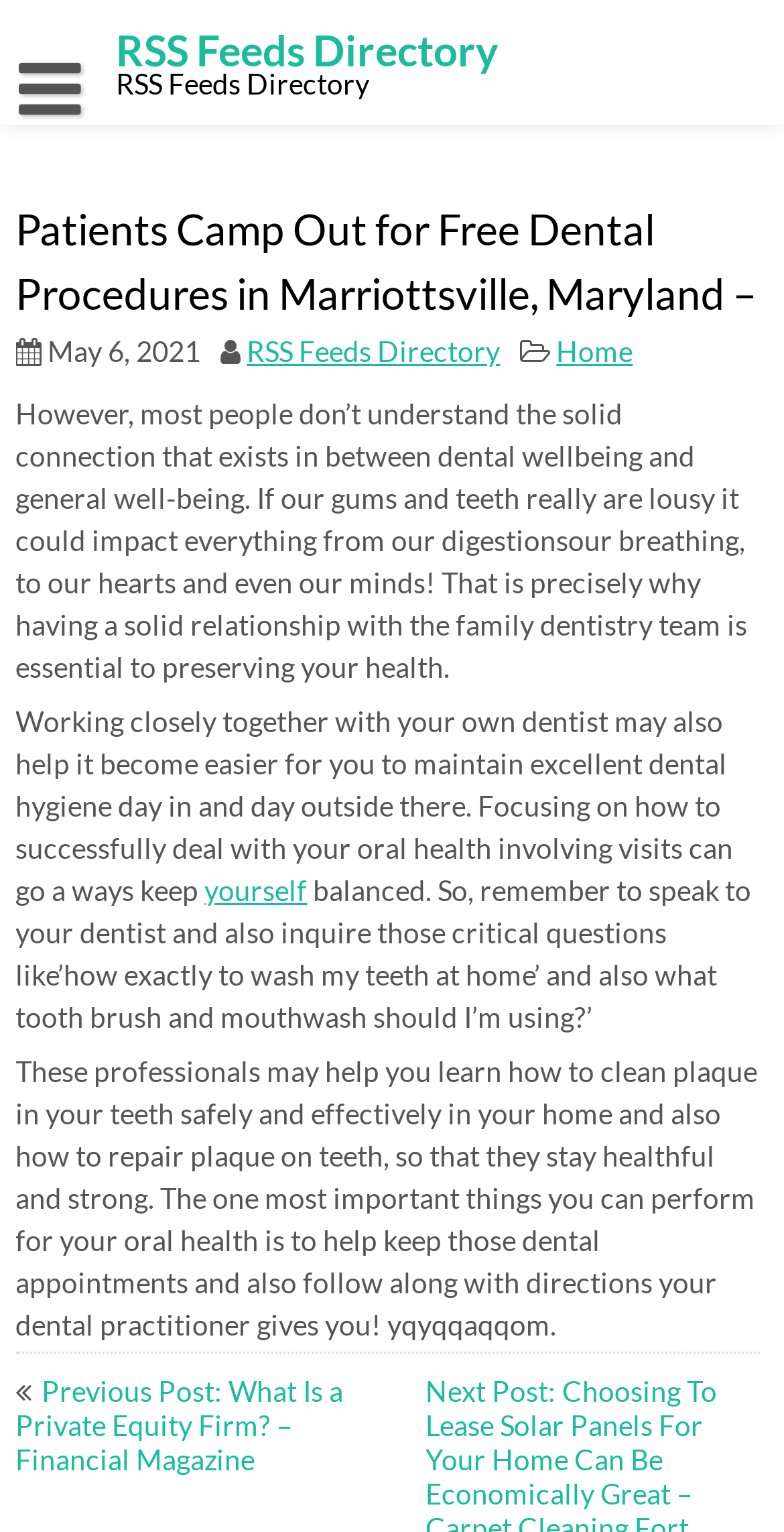Find the coordinates for the bounding box of the element with this description: "RSS Feeds Directory".

[0.148, 0.018, 0.635, 0.066]